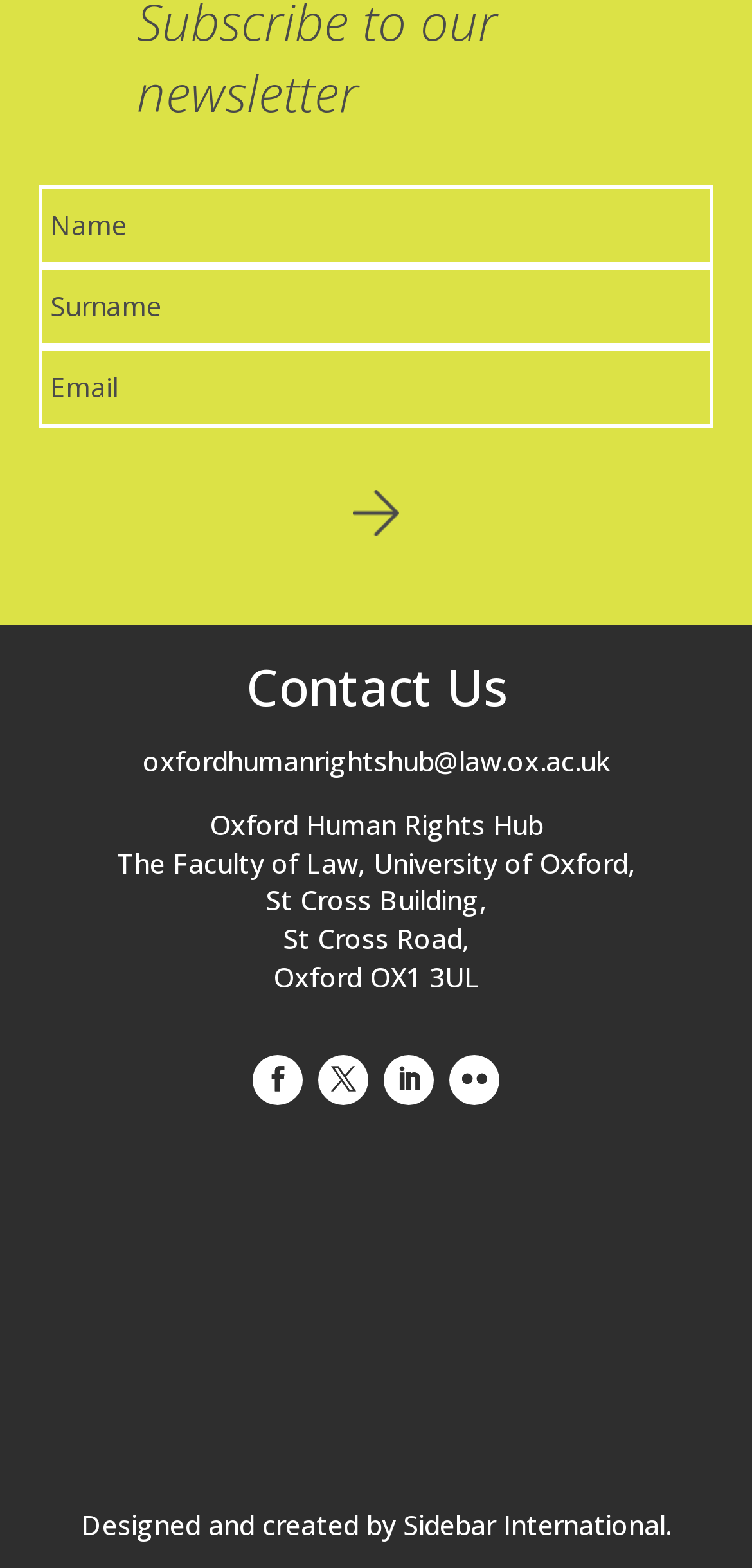Provide the bounding box coordinates for the UI element that is described by this text: "Sidebar International". The coordinates should be in the form of four float numbers between 0 and 1: [left, top, right, bottom].

[0.536, 0.961, 0.885, 0.985]